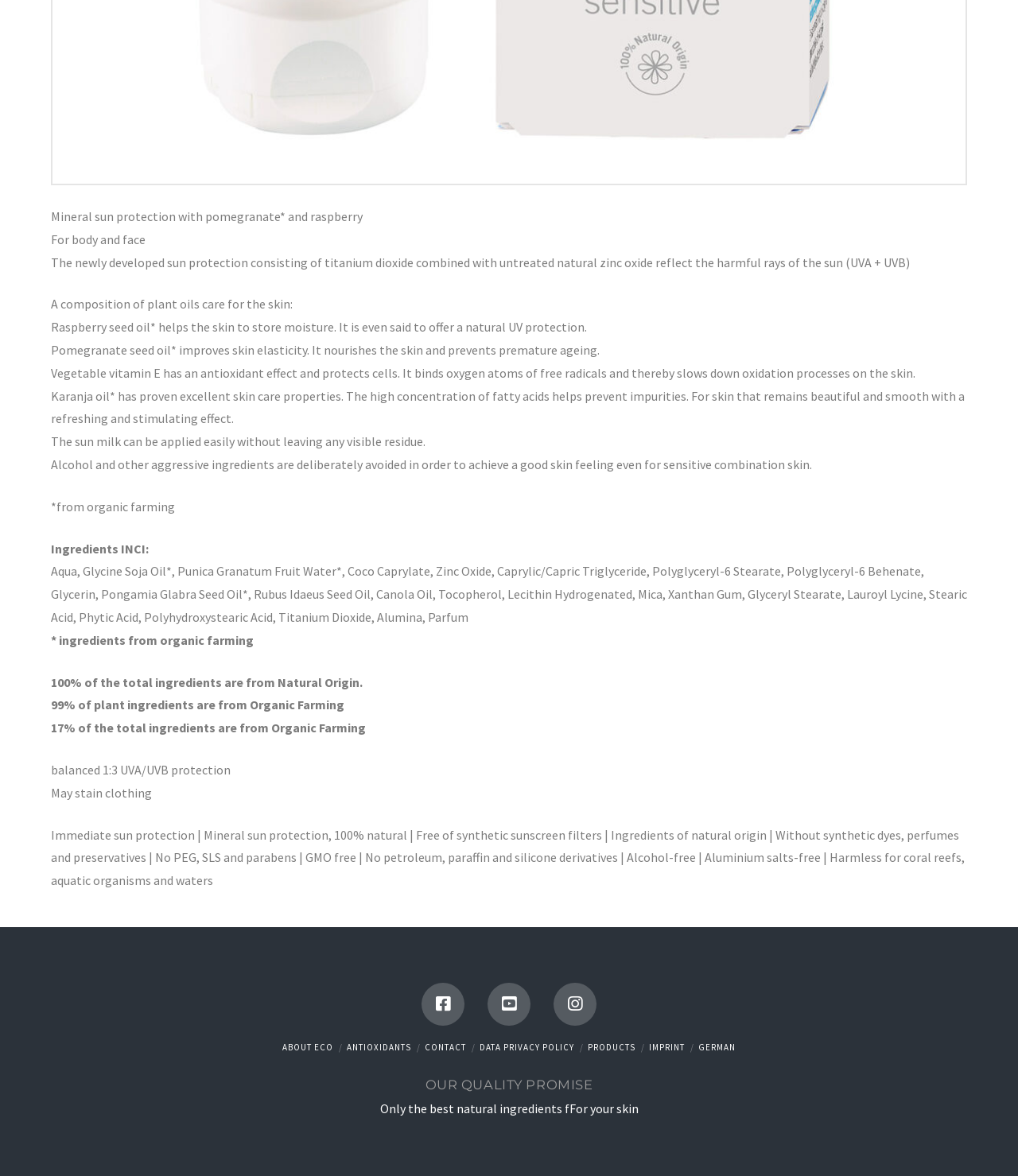Extract the bounding box coordinates for the described element: "Data Privacy Policy". The coordinates should be represented as four float numbers between 0 and 1: [left, top, right, bottom].

[0.471, 0.886, 0.564, 0.895]